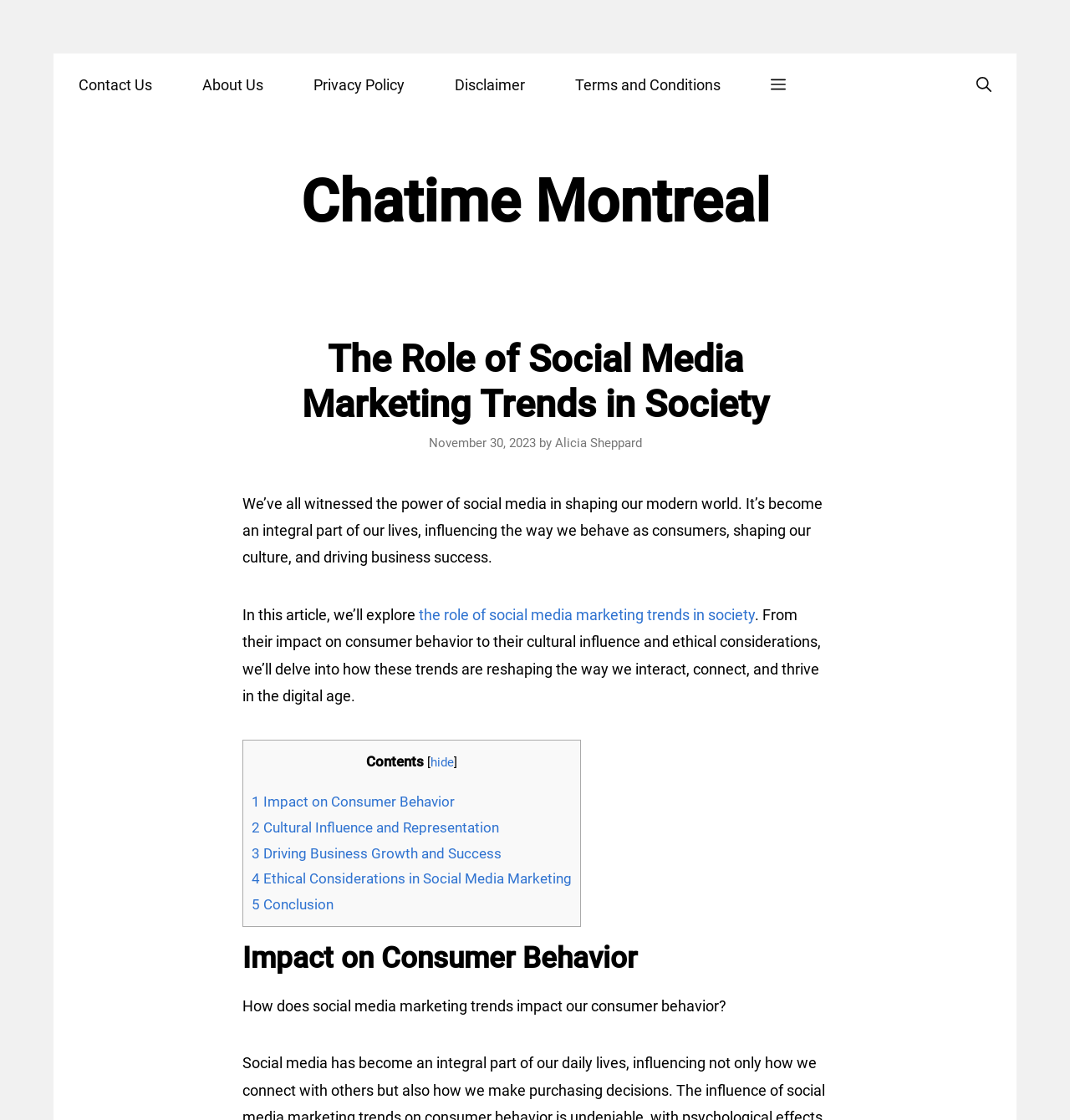Refer to the image and provide a thorough answer to this question:
What is the first section of the article about?

I found the topic of the first section by looking at the heading element in the article content, which contains the text 'Impact on Consumer Behavior'.